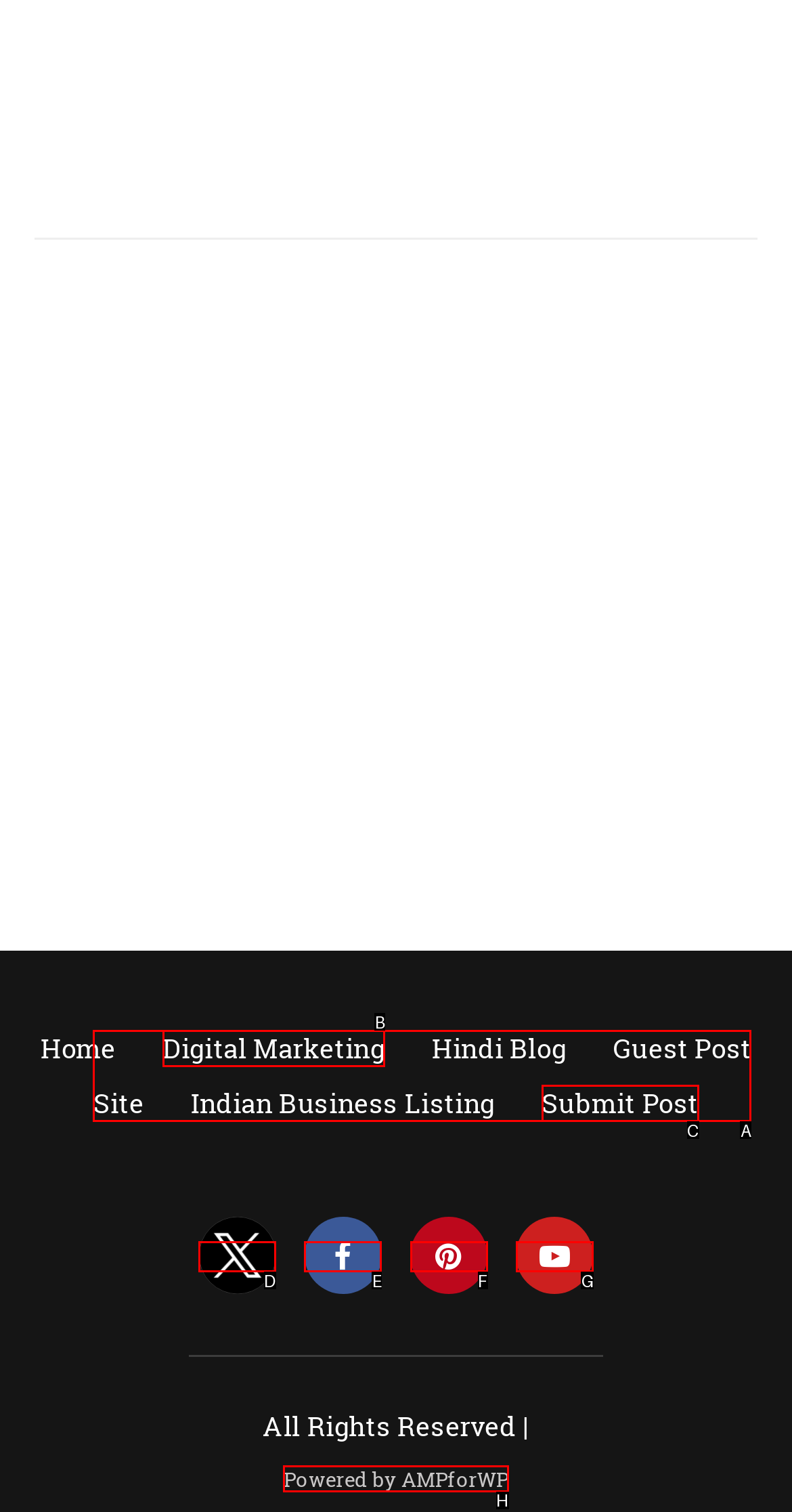Match the element description: Powered by AMPforWP to the correct HTML element. Answer with the letter of the selected option.

H